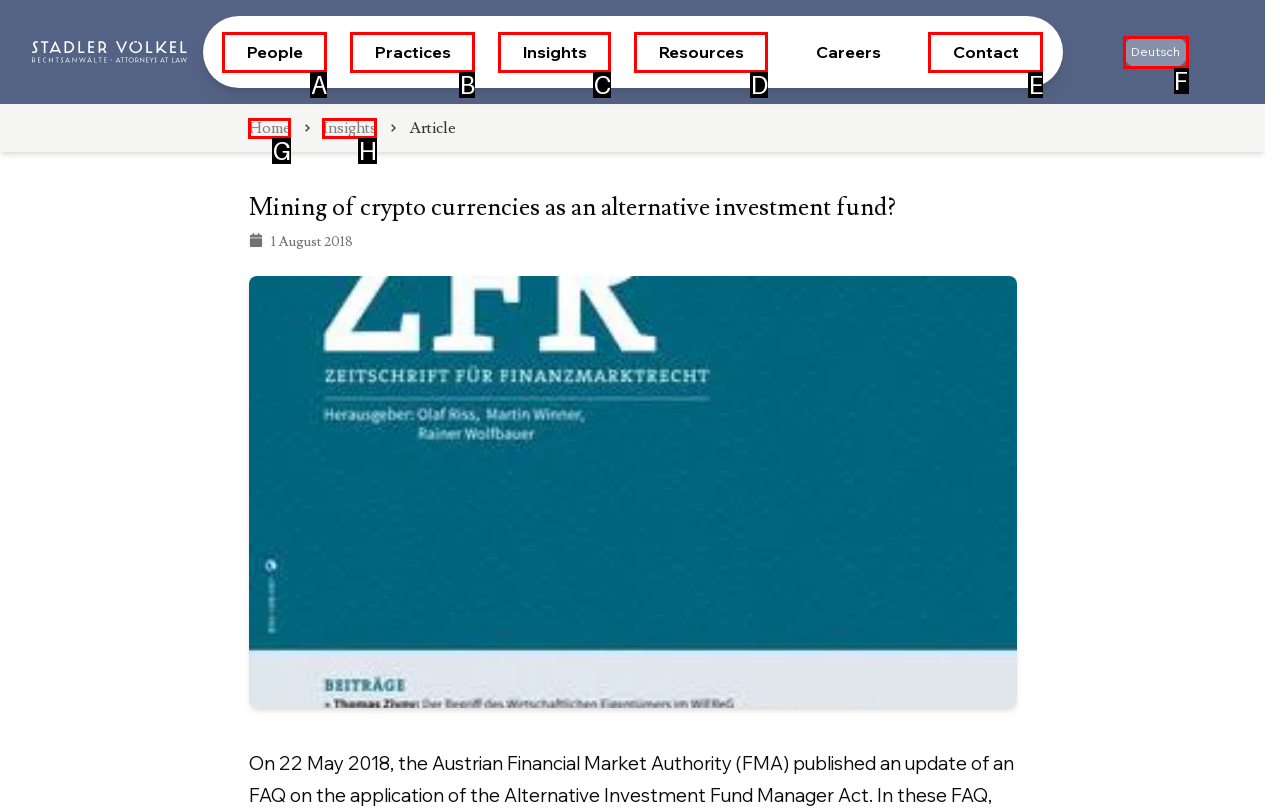Identify the option that corresponds to the description: Deutsch. Provide only the letter of the option directly.

F